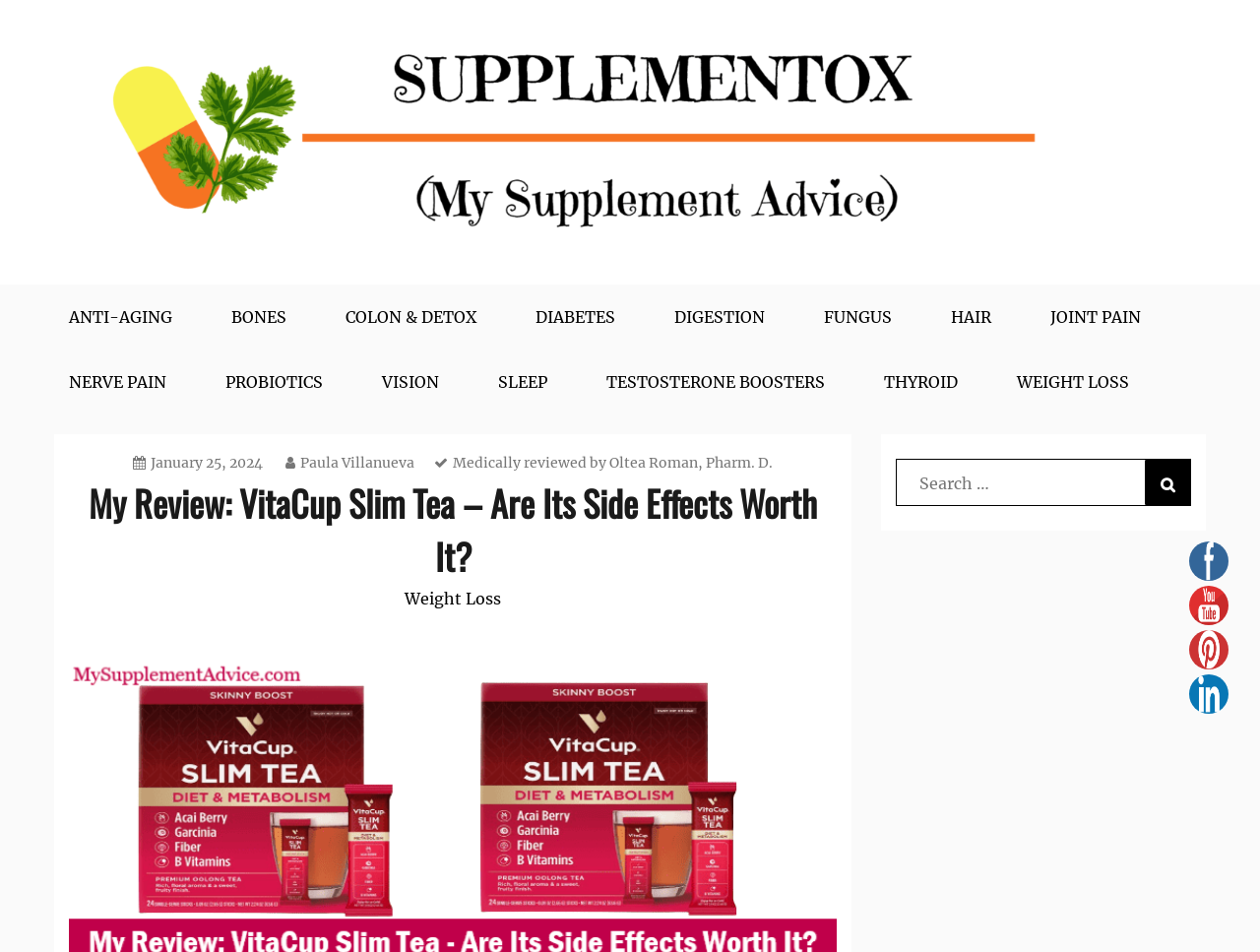Please find the bounding box coordinates of the element that you should click to achieve the following instruction: "Visit the Facebook page". The coordinates should be presented as four float numbers between 0 and 1: [left, top, right, bottom].

[0.943, 0.569, 0.975, 0.61]